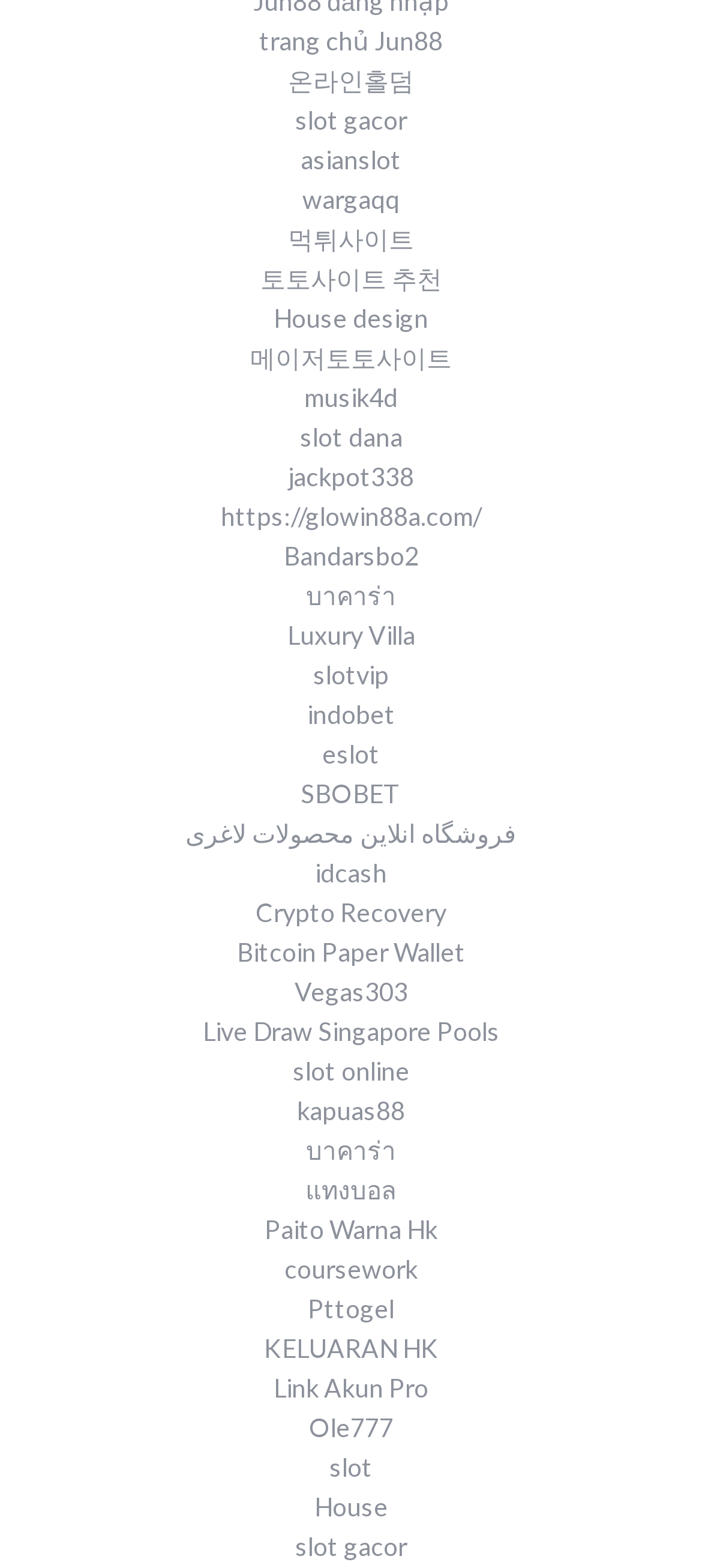What is the first link on the webpage?
Based on the image, answer the question with a single word or brief phrase.

trang chủ Jun88